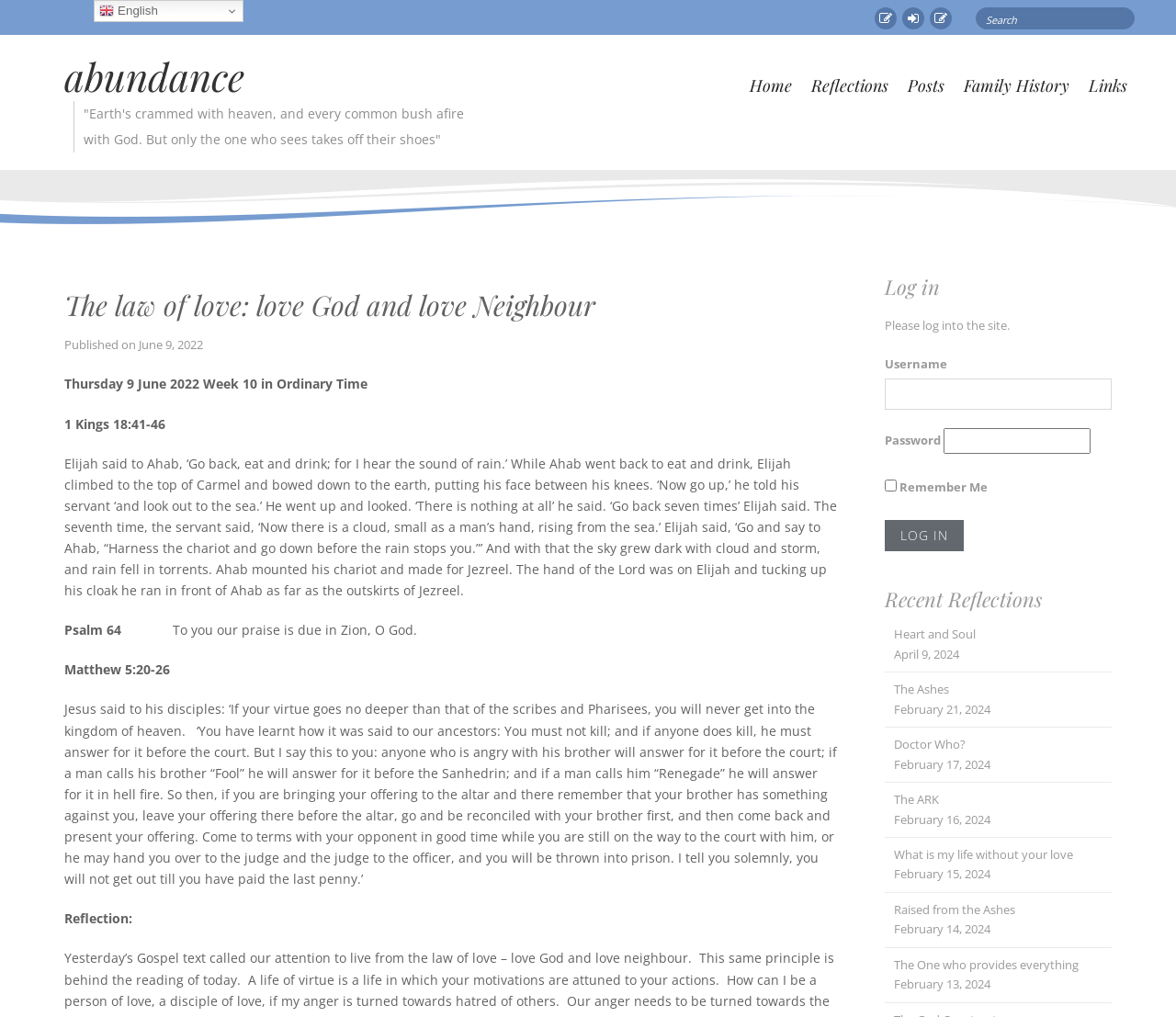What is the name of the first reading?
Please provide a comprehensive answer based on the contents of the image.

I found the answer by looking at the section of the webpage that lists the readings, and the first one is labeled as '1 Kings 18:41-46'.